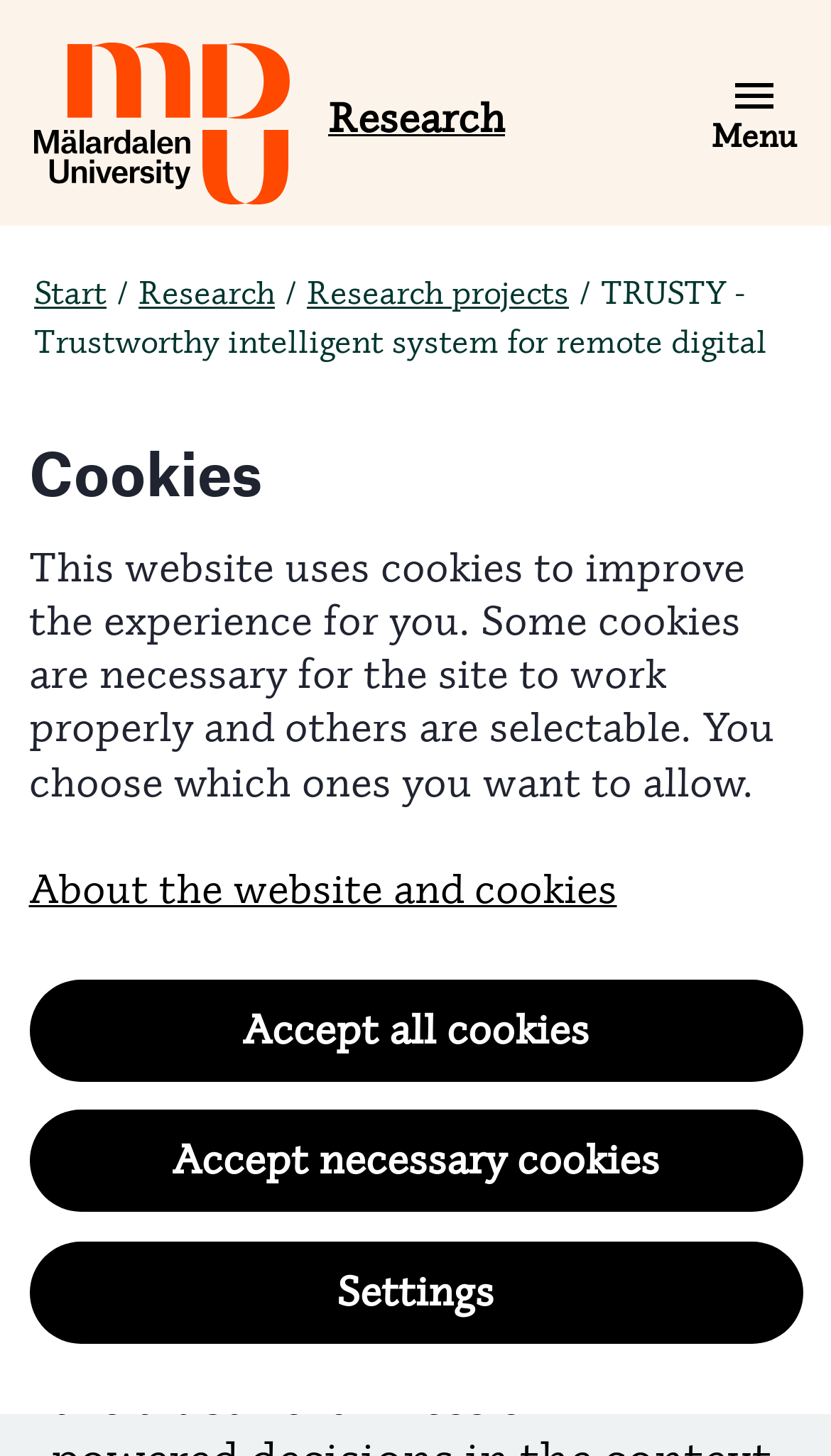Determine and generate the text content of the webpage's headline.

TRUSTY - Trustworthy intelligent system for remote digital towers